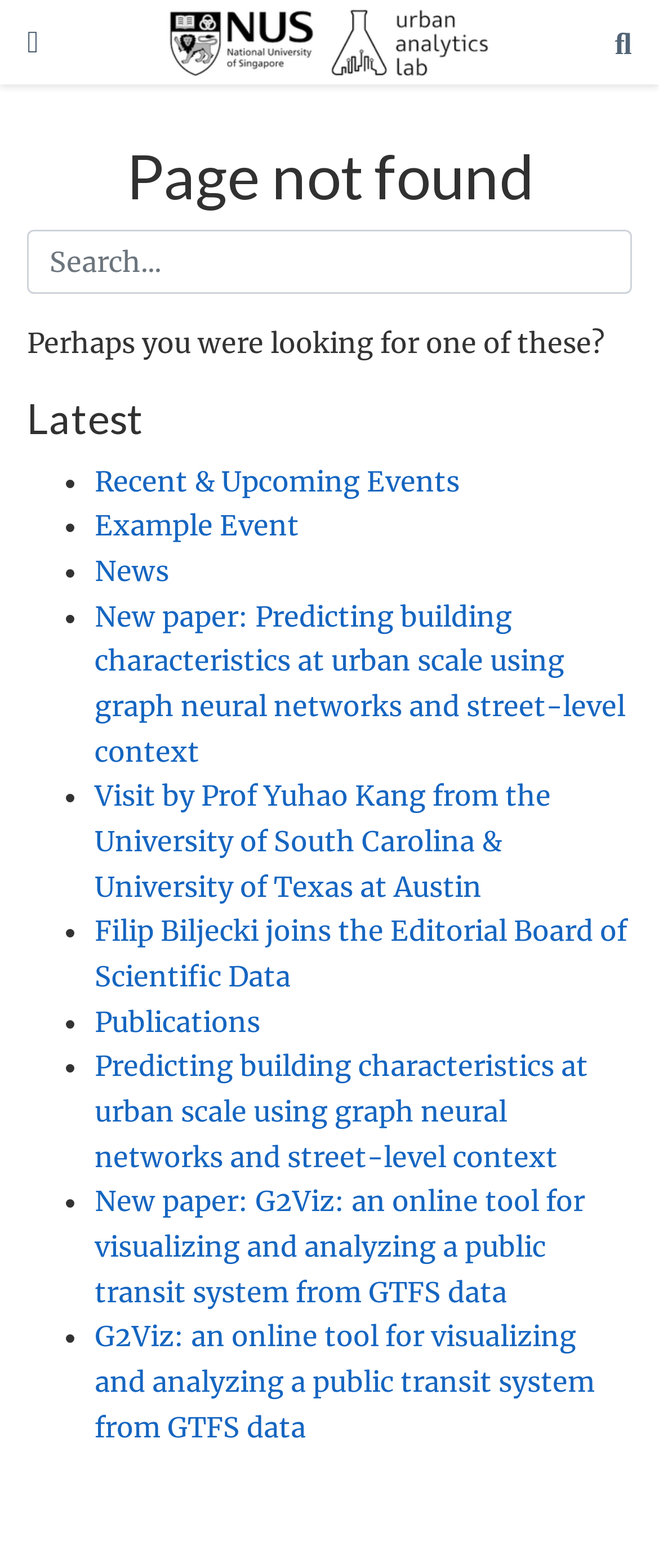Respond to the following question using a concise word or phrase: 
What are the categories of links on the page?

Events, News, Publications